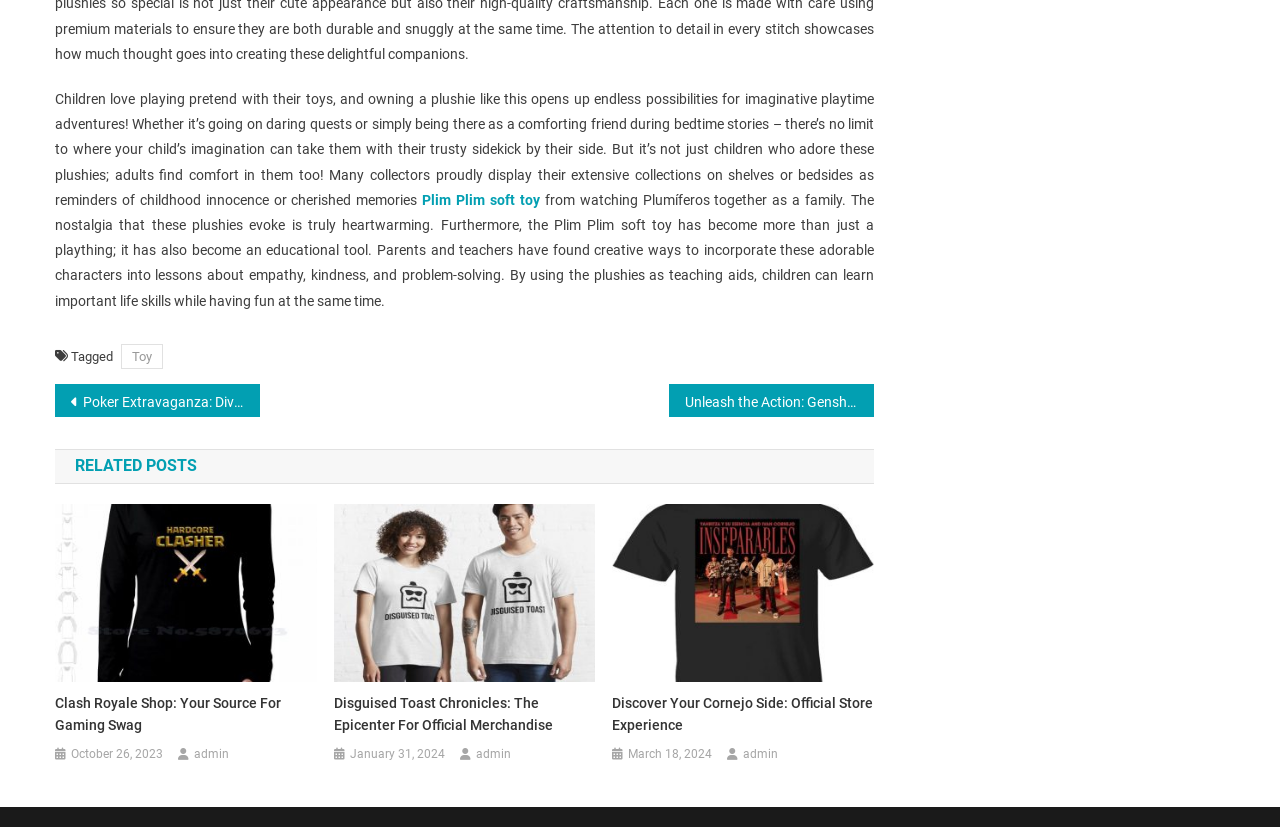Determine the bounding box coordinates of the clickable region to follow the instruction: "Check the 'October 26, 2023' post date".

[0.056, 0.899, 0.128, 0.925]